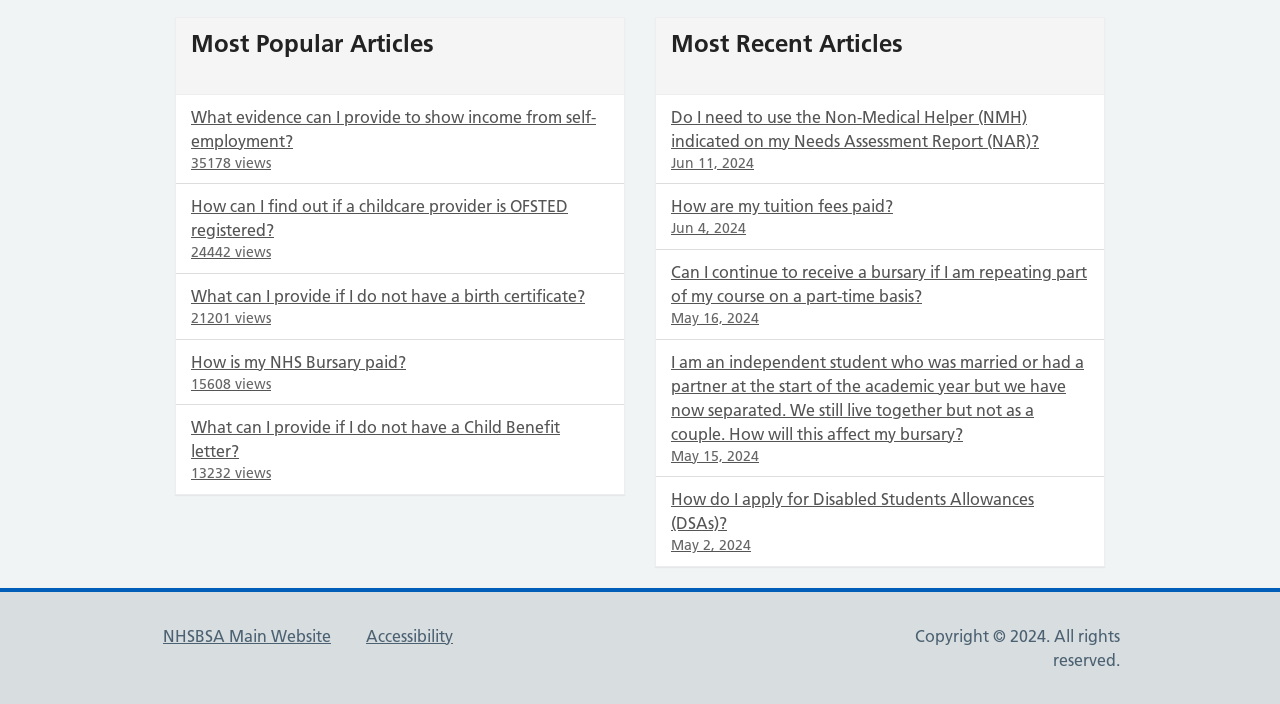Using the information in the image, give a detailed answer to the following question: What is the purpose of the 'Accessibility' link?

The 'Accessibility' link is likely to provide options for users to customize the website's accessibility features, such as font size, color scheme, or screen reader compatibility.